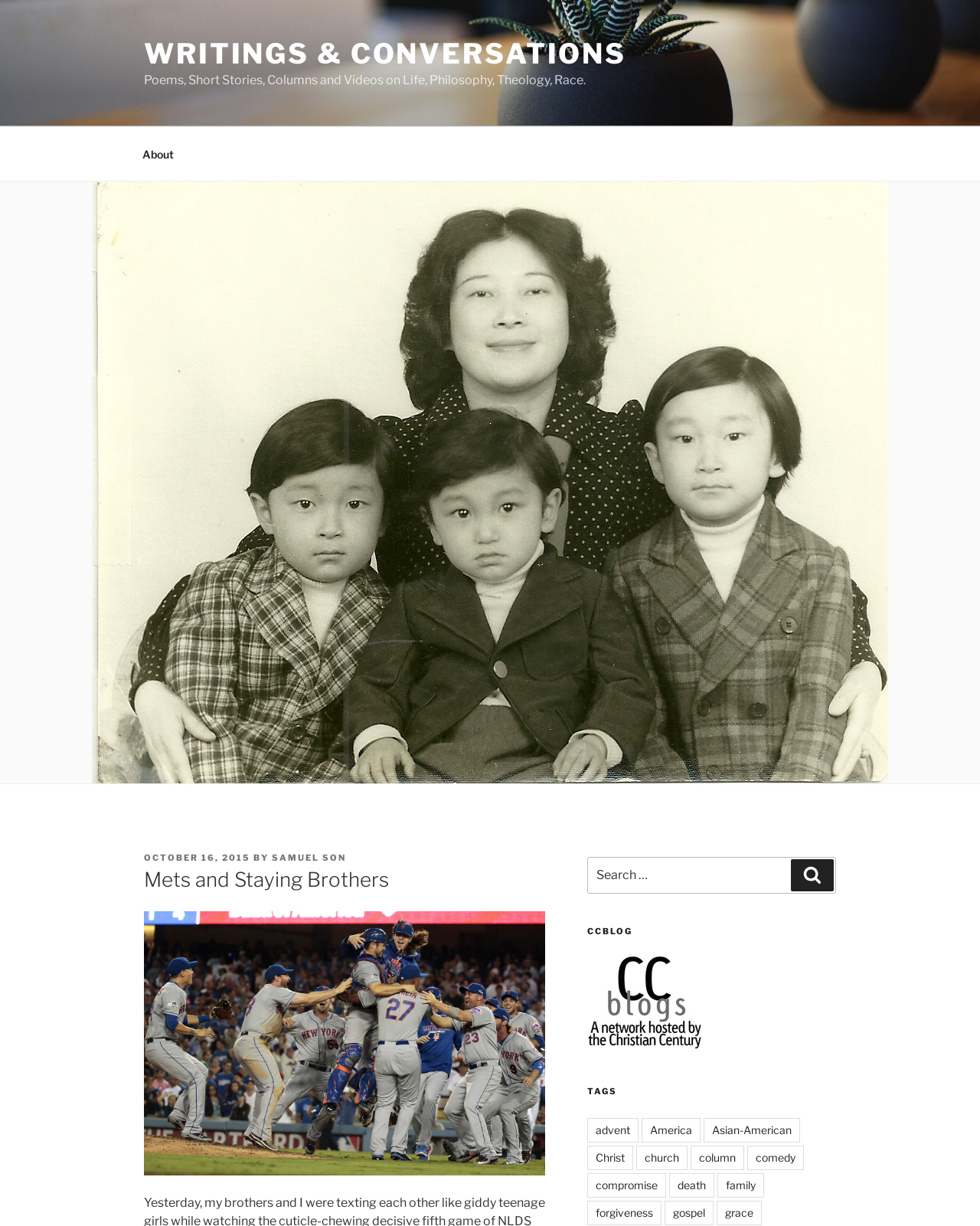Could you highlight the region that needs to be clicked to execute the instruction: "Click on the 'advent' tag"?

[0.599, 0.912, 0.651, 0.932]